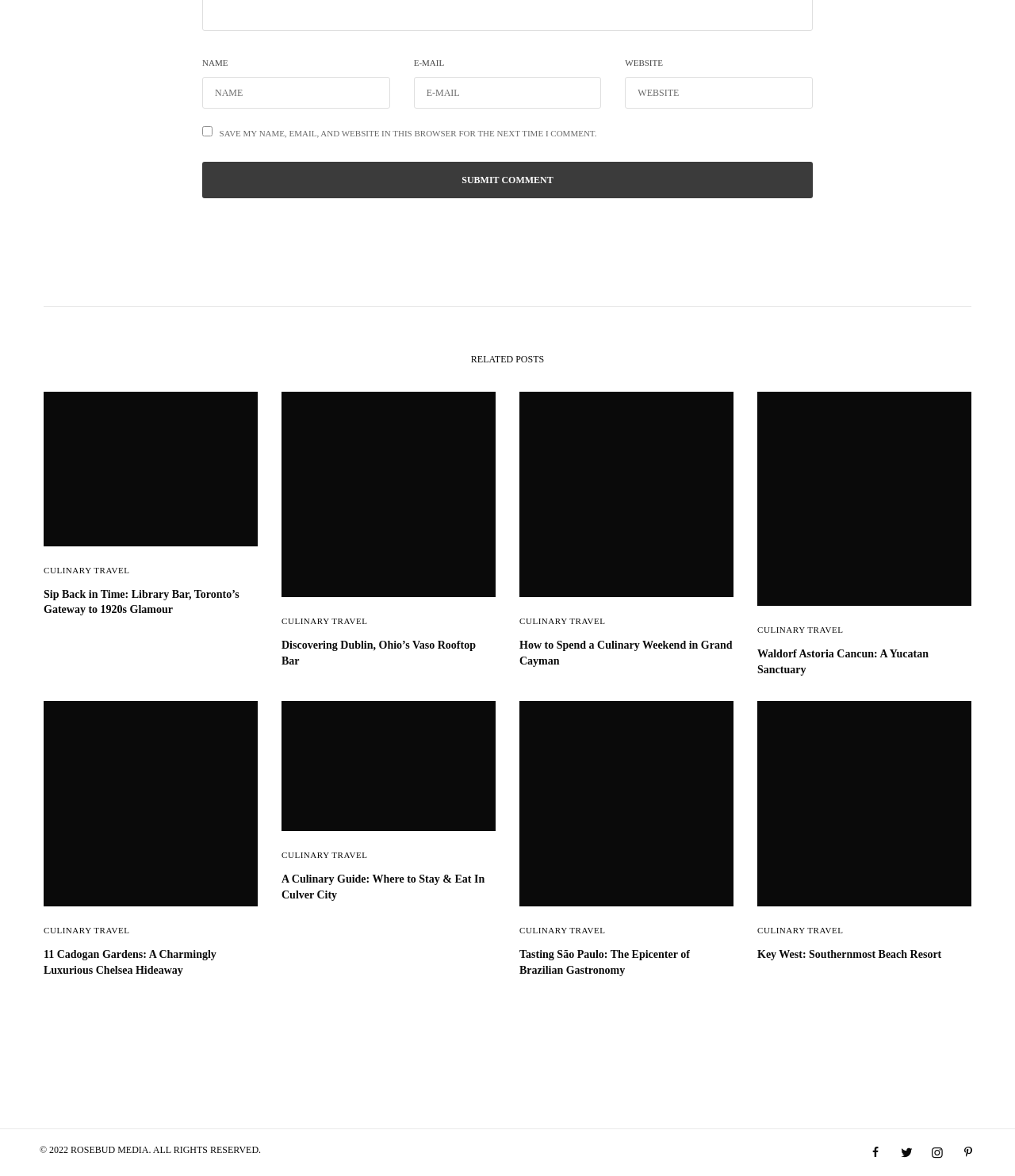Please determine the bounding box coordinates for the element that should be clicked to follow these instructions: "Enter your name".

[0.199, 0.065, 0.384, 0.092]